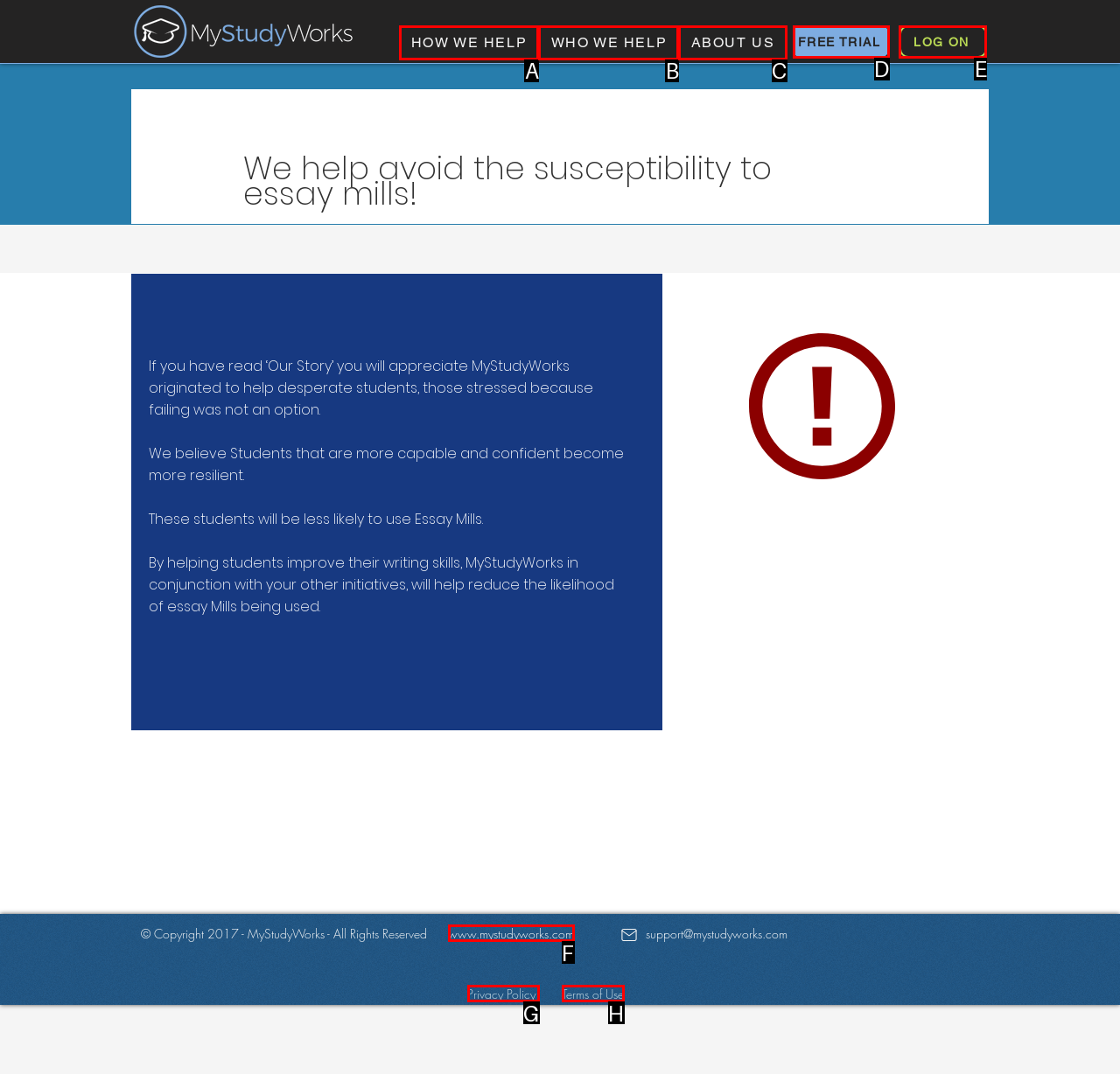Identify the appropriate lettered option to execute the following task: Click the 'LOG ON' link
Respond with the letter of the selected choice.

E